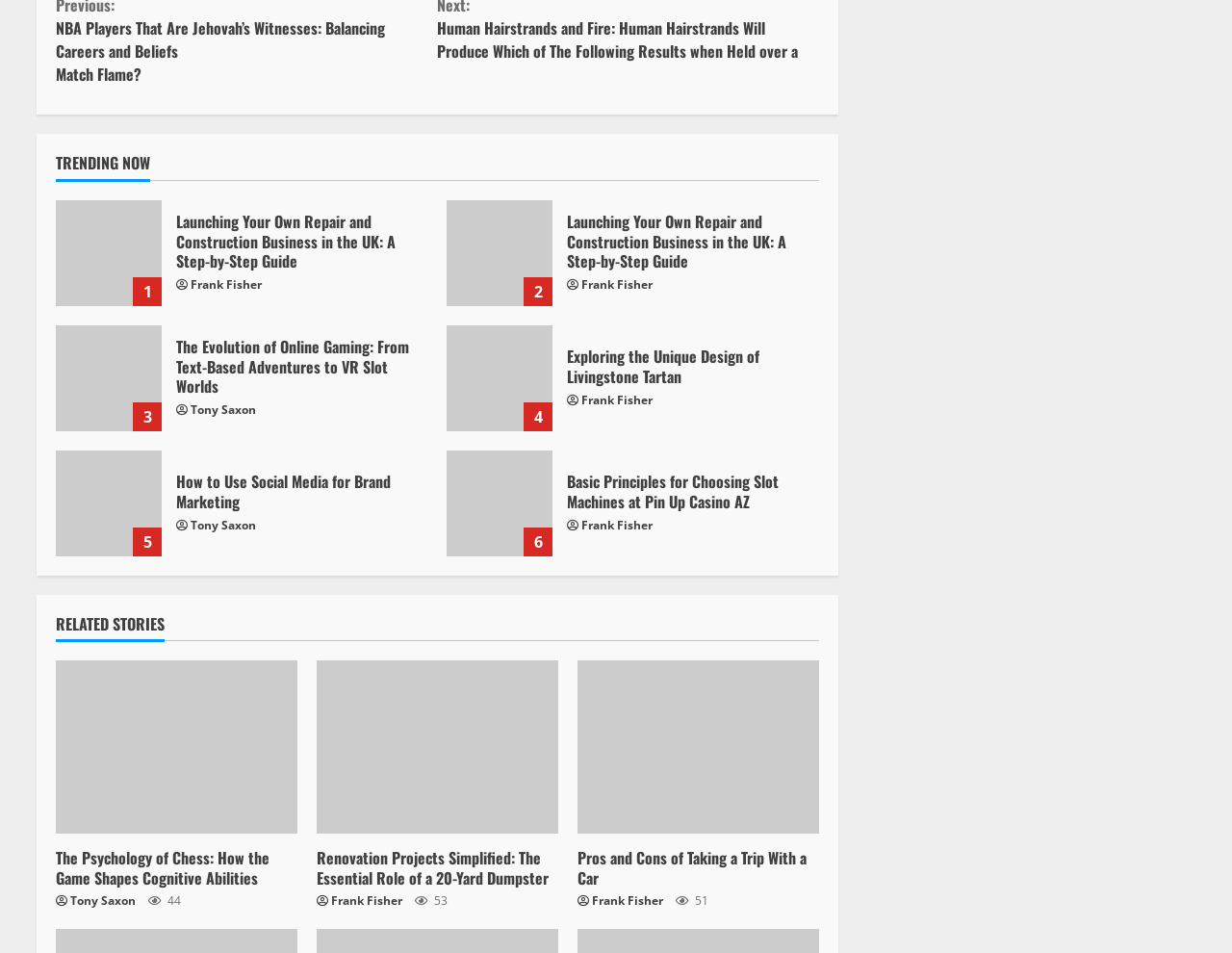What is the position of the 'RELATED STORIES' section on the webpage?
Please use the visual content to give a single word or phrase answer.

Bottom